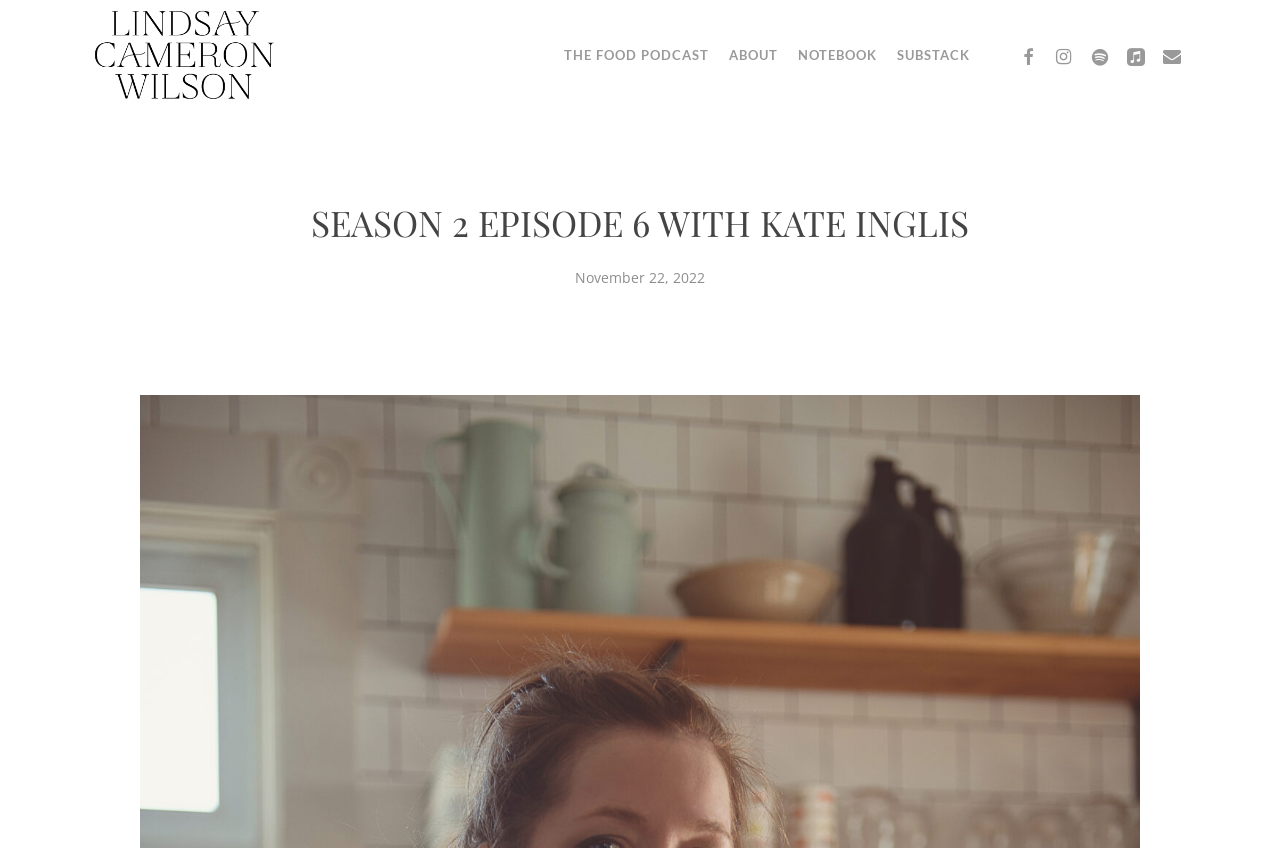Please analyze the image and provide a thorough answer to the question:
How many social media links are there?

I counted the number of social media links by looking at the links with icons, which are FACEBOOK, INSTAGRAM, SPOTIFY, and APPLEMUSIC. There are 5 social media links in total.